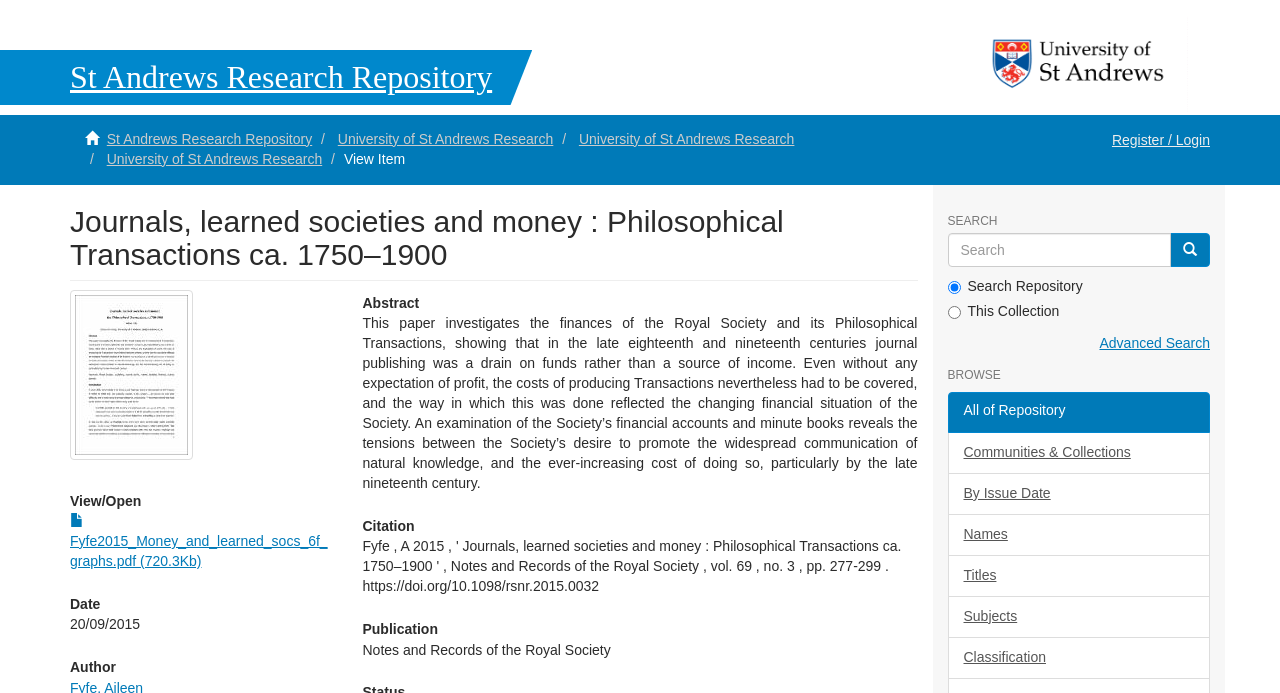What is the purpose of the search box?
Look at the webpage screenshot and answer the question with a detailed explanation.

The question can be answered by looking at the search box element and the surrounding text which indicates that it is used to search the repository. The radio buttons below the search box also provide options to search the repository or a specific collection.